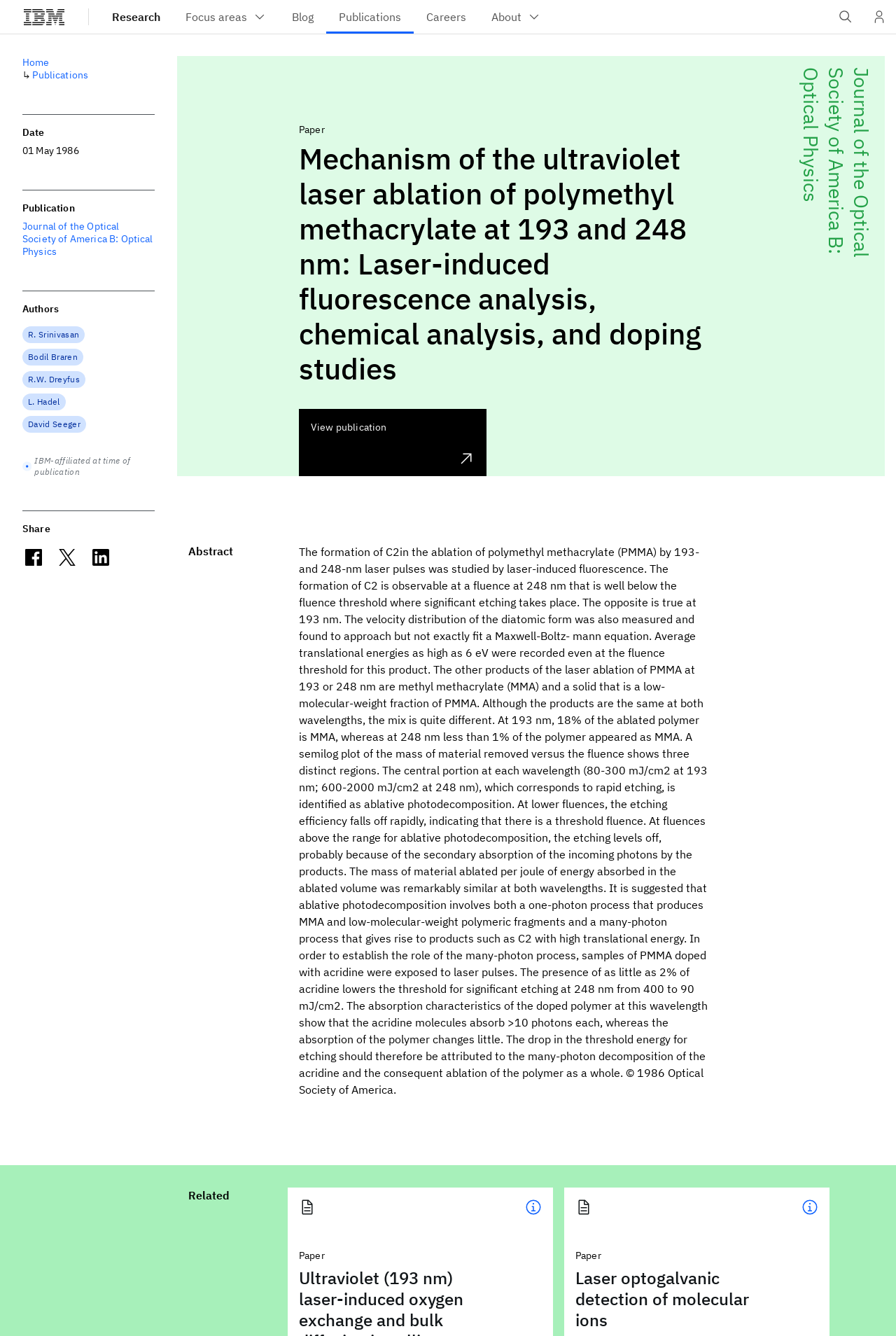Can you specify the bounding box coordinates for the region that should be clicked to fulfill this instruction: "Share on Facebook".

[0.025, 0.409, 0.05, 0.426]